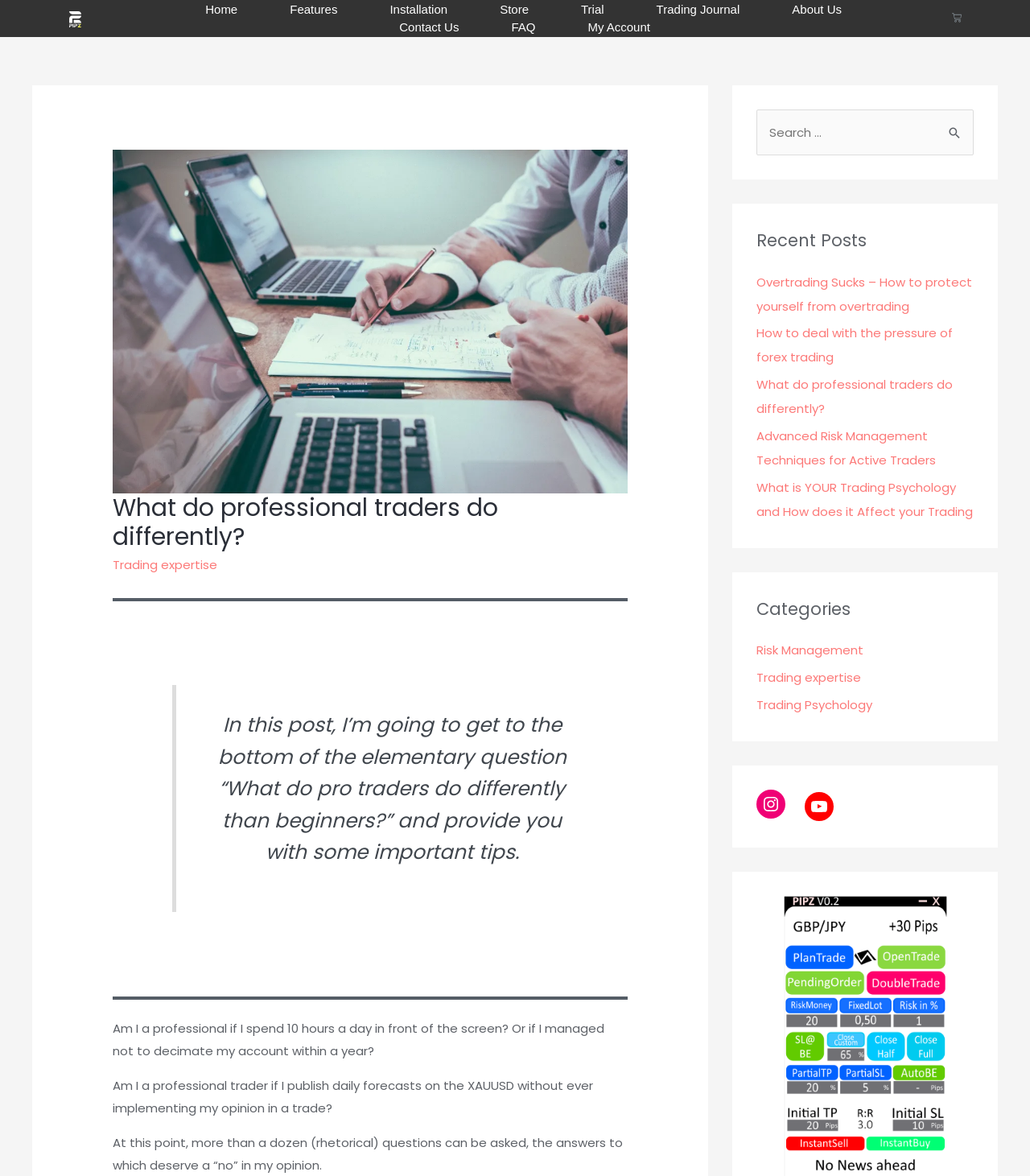Please specify the bounding box coordinates of the clickable section necessary to execute the following command: "Follow the 'Instagram' link".

[0.734, 0.671, 0.762, 0.696]